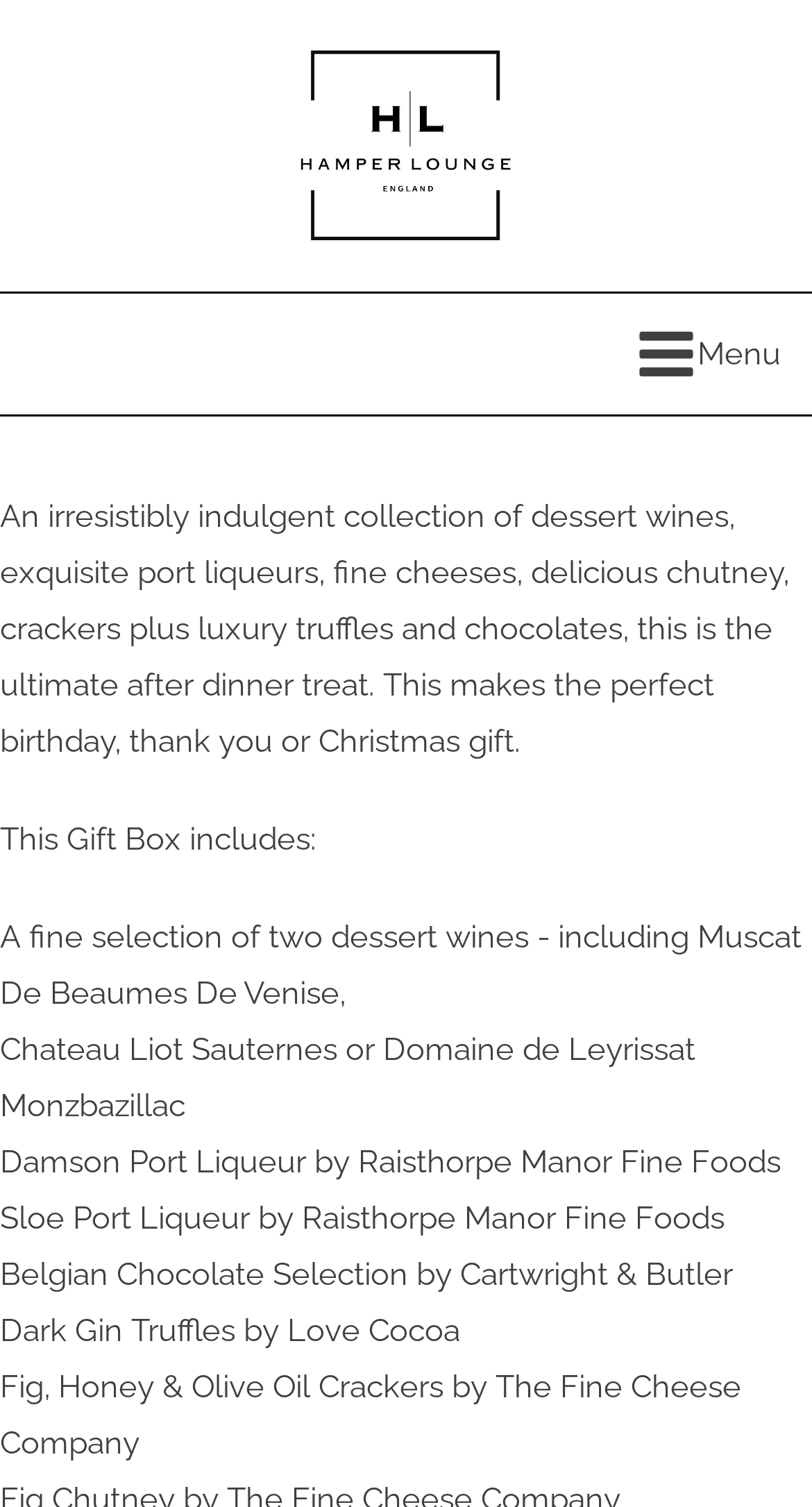Please answer the following question using a single word or phrase: 
What type of truffles are included in the gift box?

Dark Gin Truffles